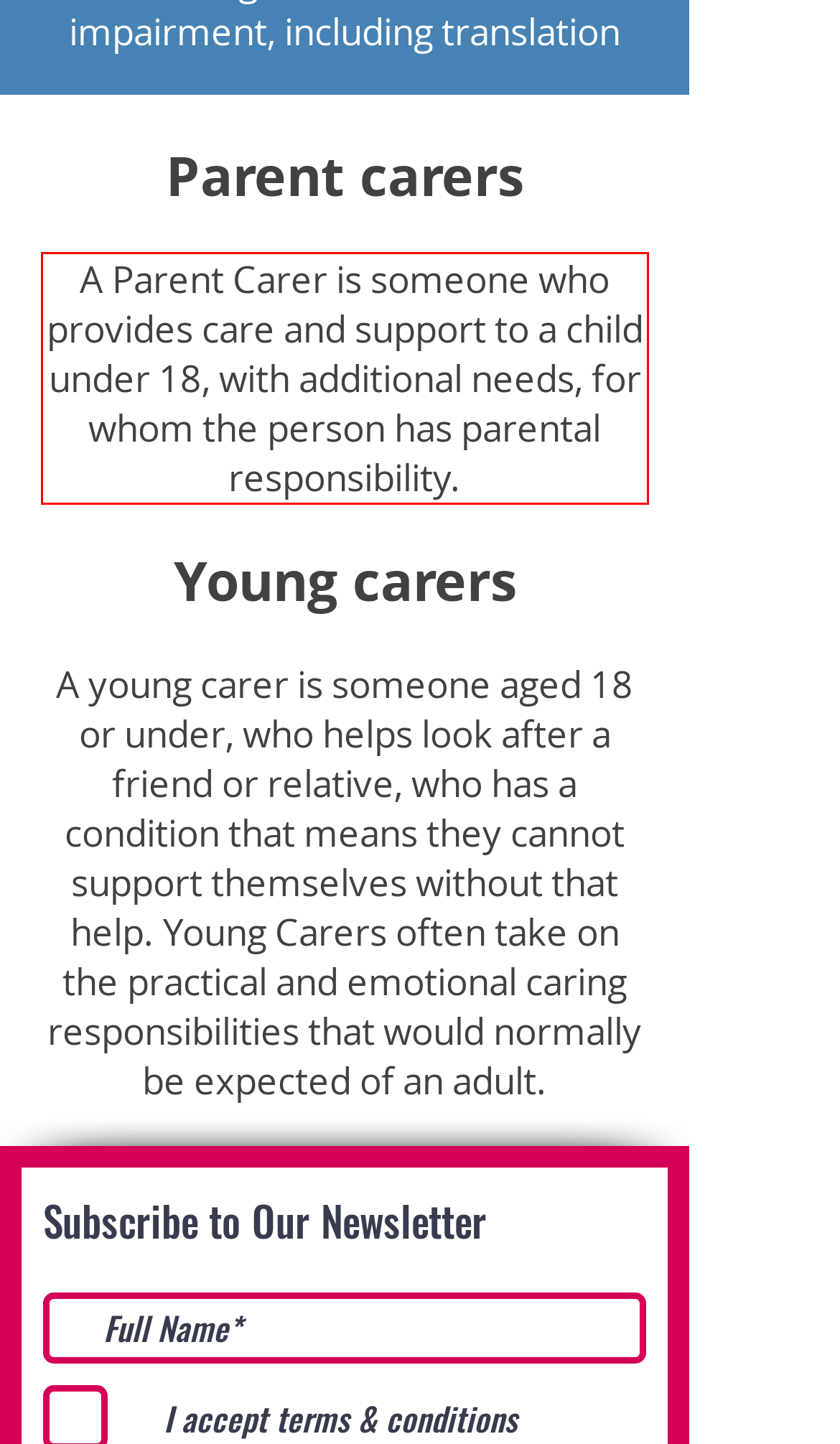Analyze the screenshot of the webpage that features a red bounding box and recognize the text content enclosed within this red bounding box.

A Parent Carer is someone who provides care and support to a child under 18, with additional needs, for whom the person has parental responsibility.